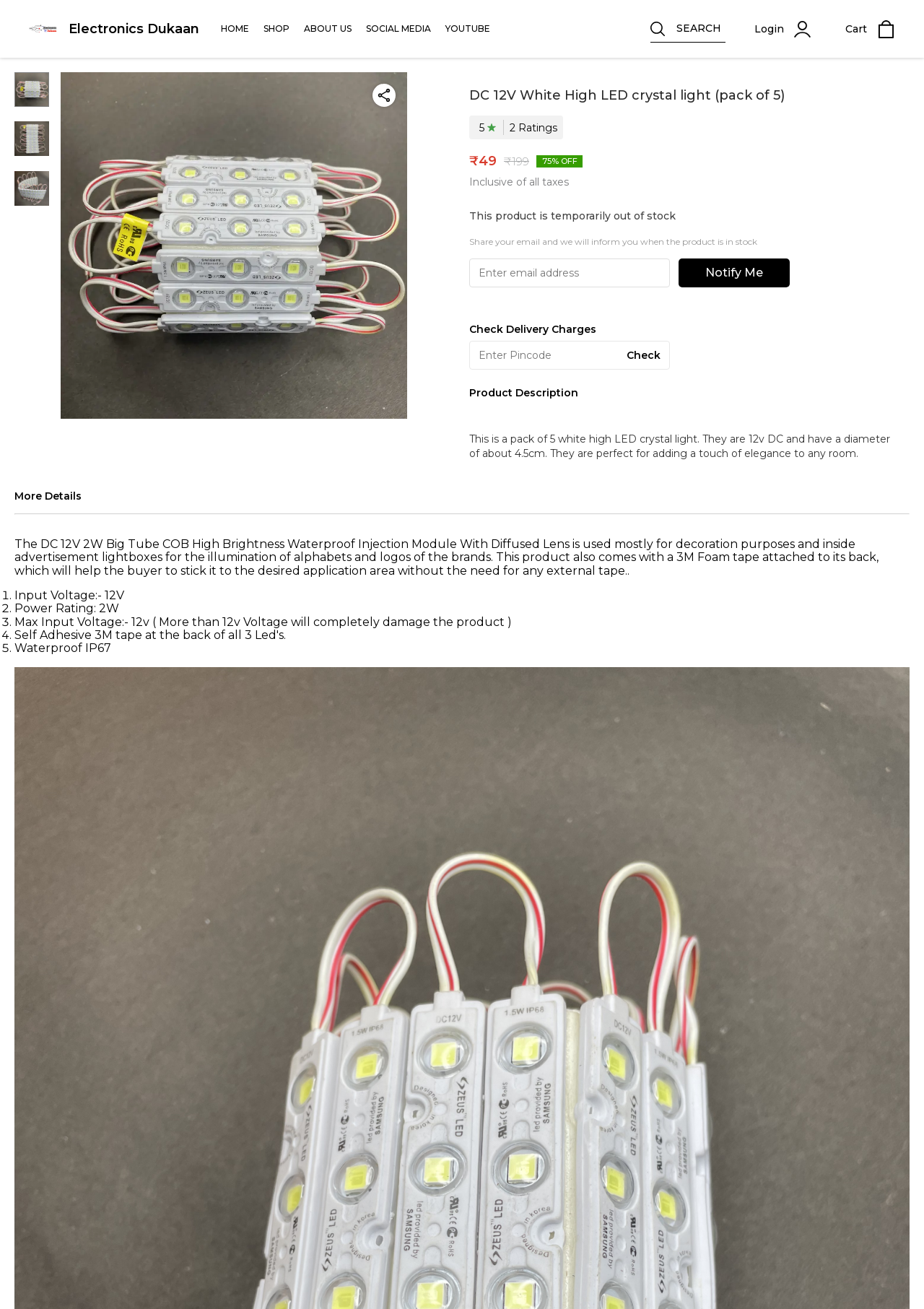Is the DC 12V White High LED crystal light waterproof?
From the screenshot, provide a brief answer in one word or phrase.

Yes